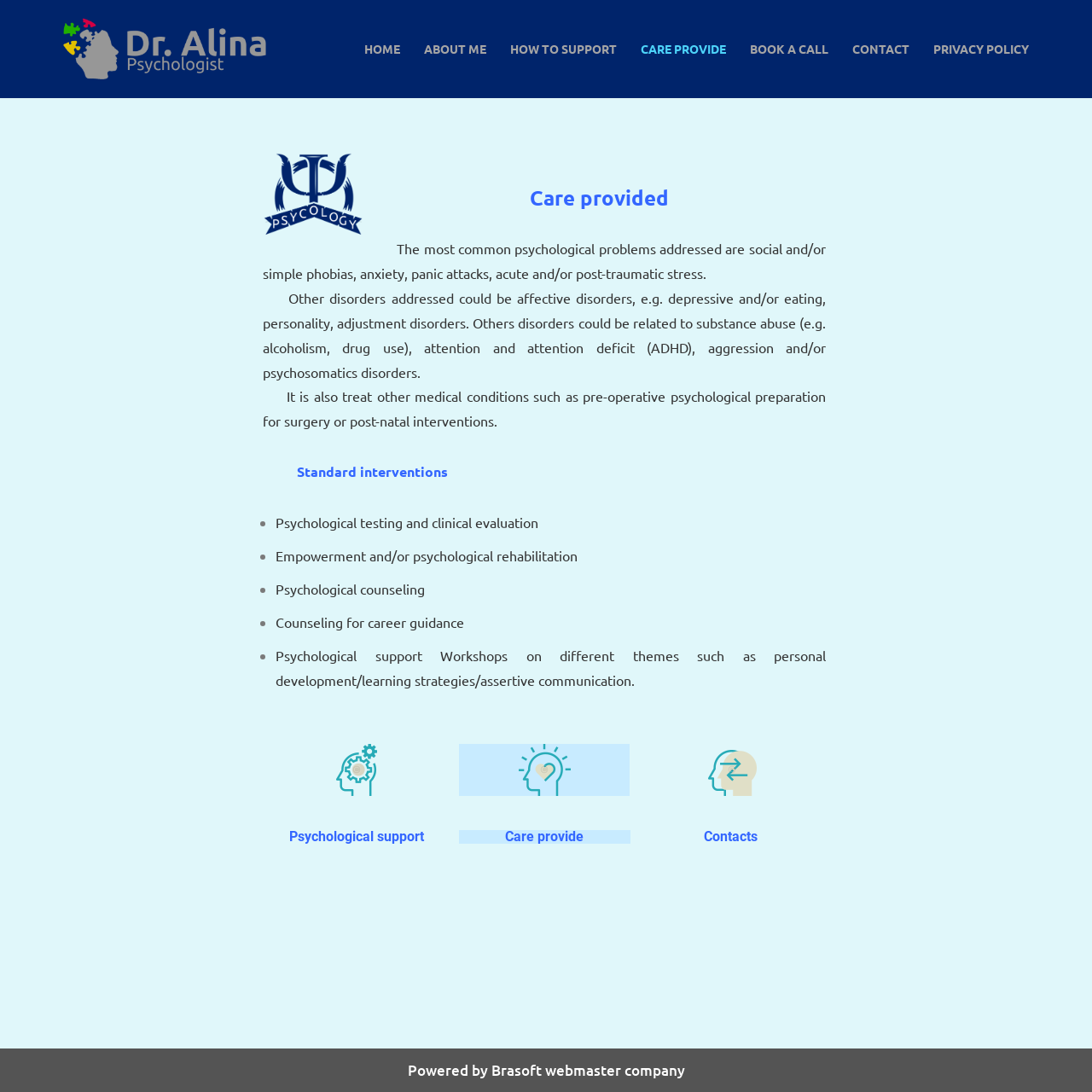Give the bounding box coordinates for the element described as: "Privacy policy".

[0.855, 0.035, 0.942, 0.055]